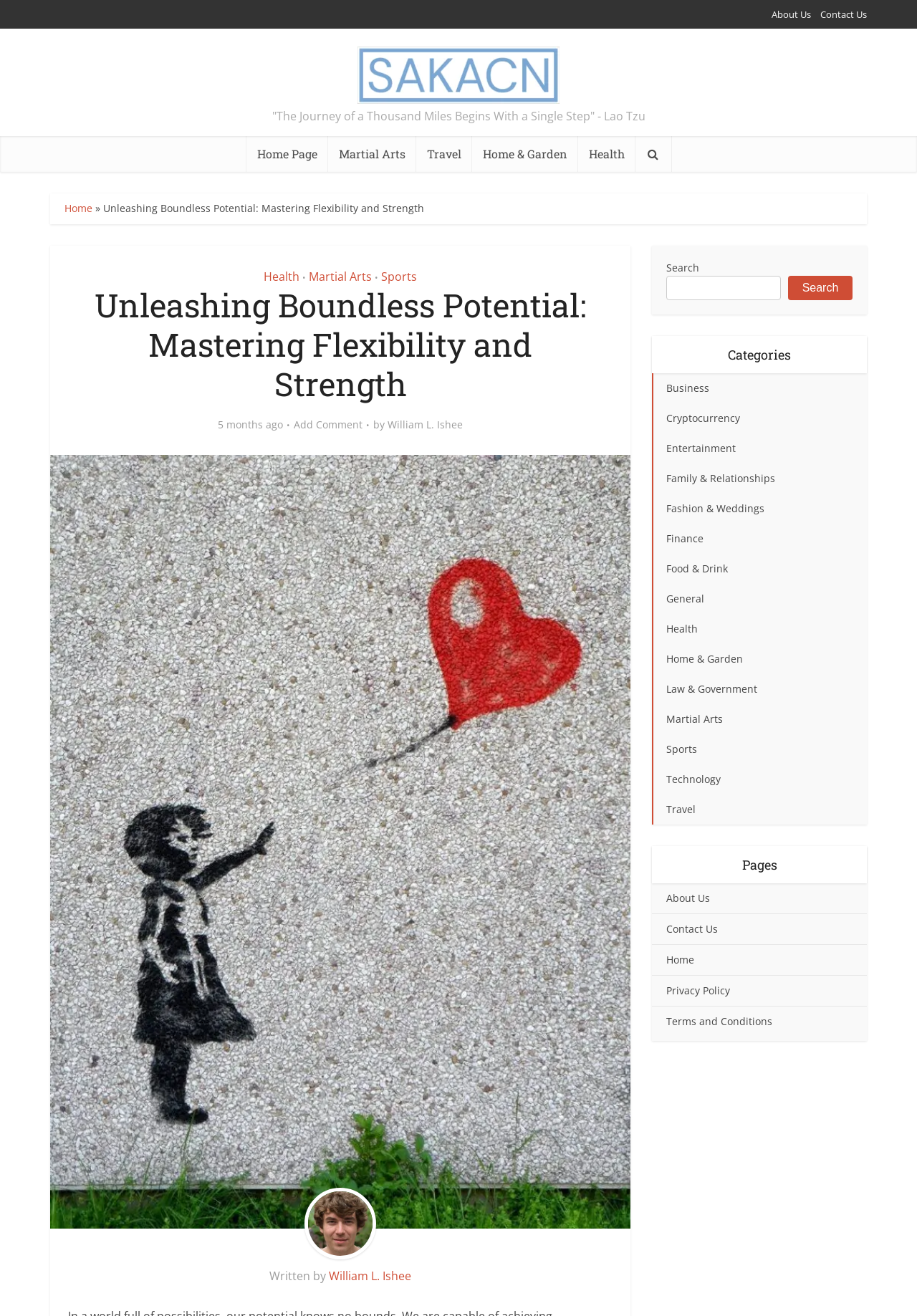Identify the bounding box coordinates of the section that should be clicked to achieve the task described: "Search for something".

[0.727, 0.209, 0.852, 0.228]